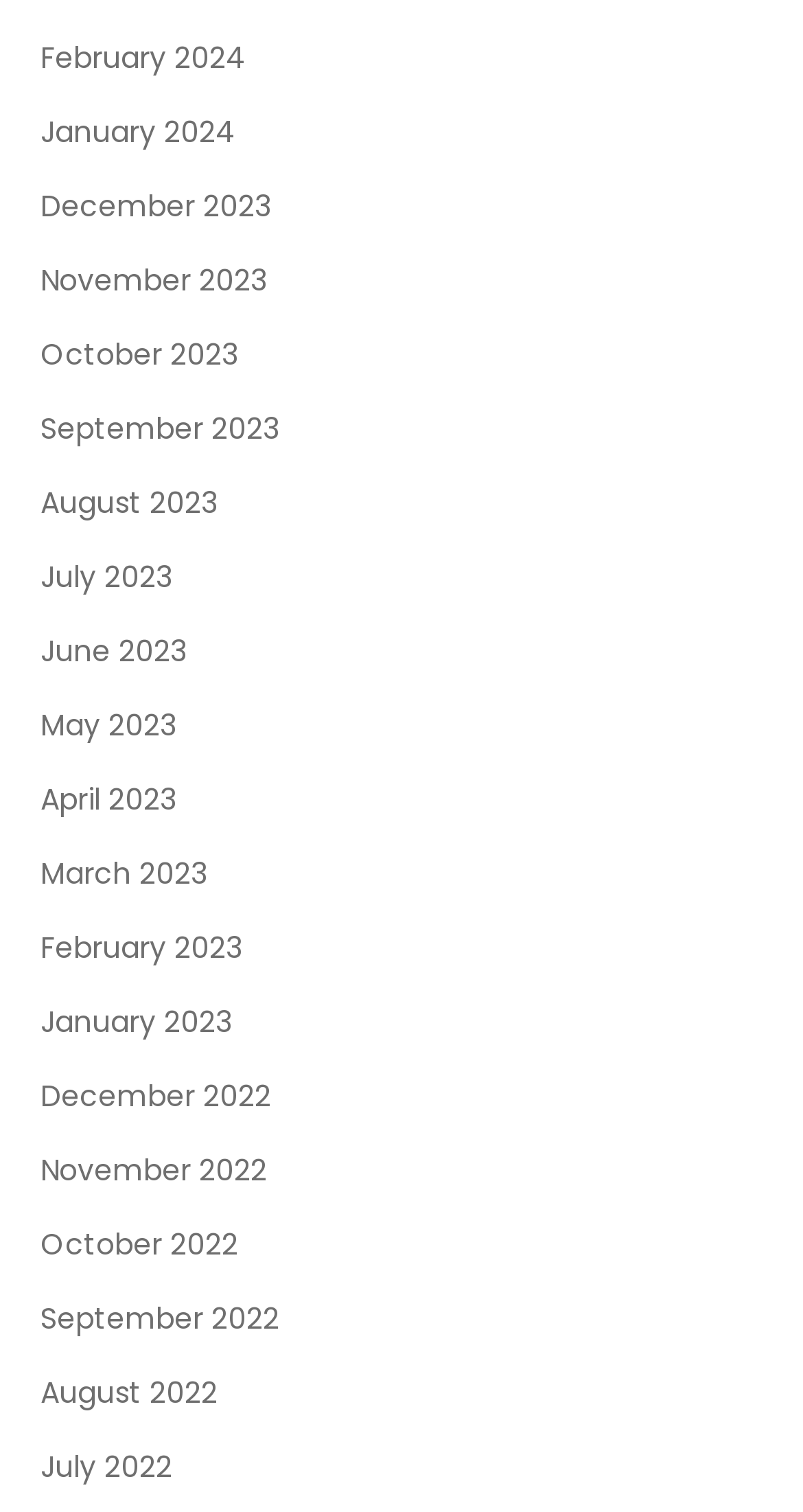How many months are listed in 2023?
Please use the visual content to give a single word or phrase answer.

12